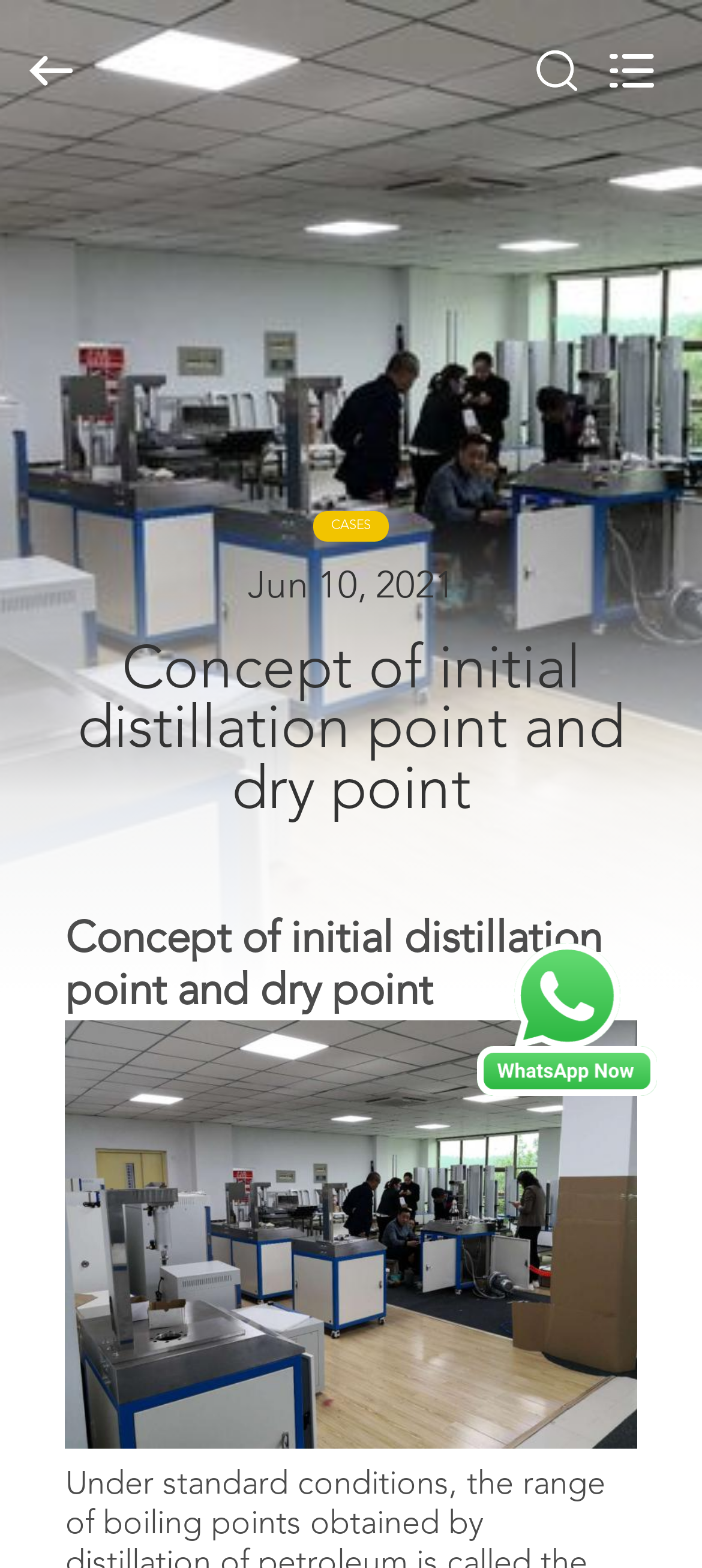Respond with a single word or phrase:
What is the section above the case?

MENU